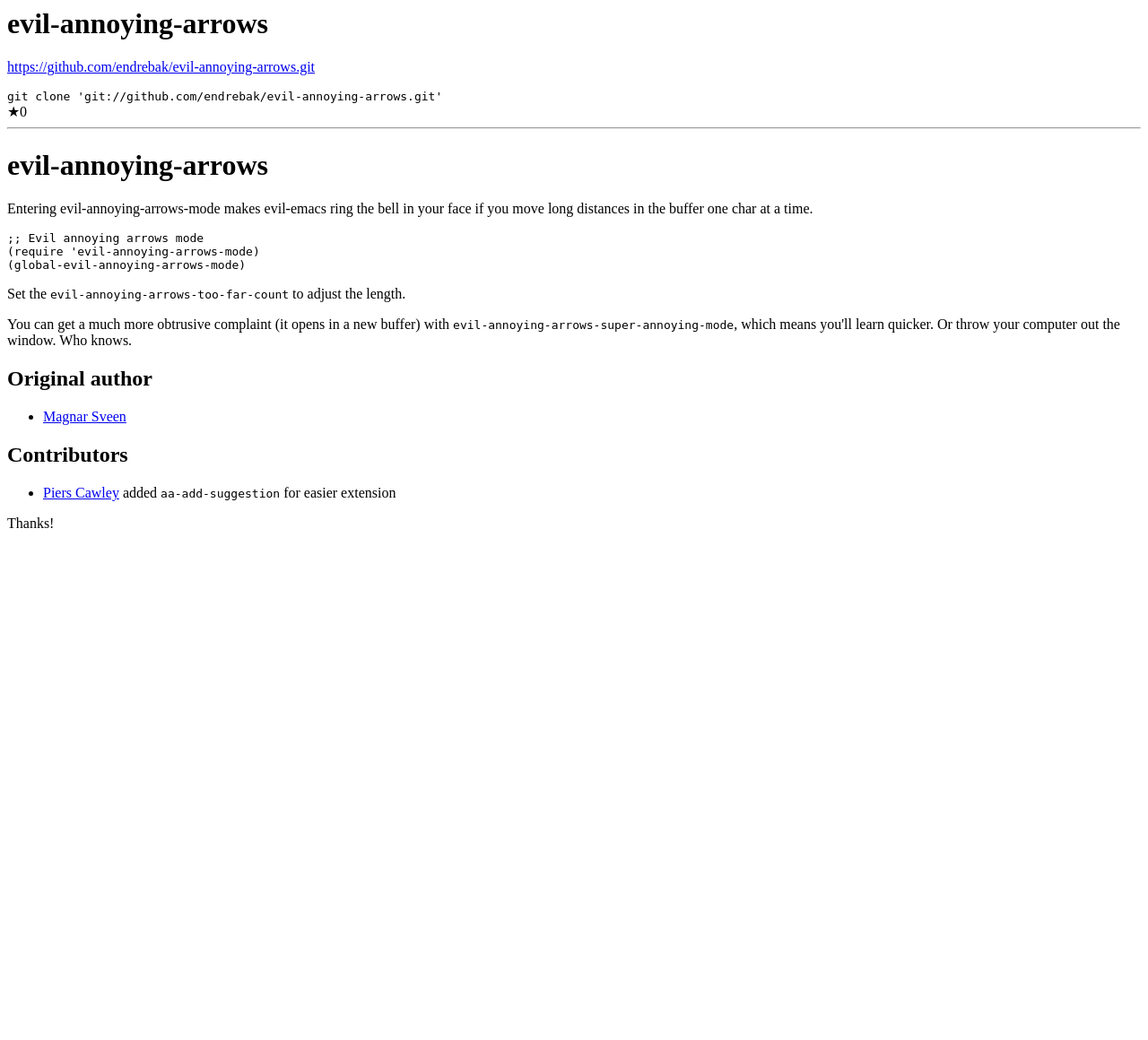What is the purpose of evil-annoying-arrows-super-annoying-mode?
Answer with a single word or phrase, using the screenshot for reference.

to get a more obtrusive complaint